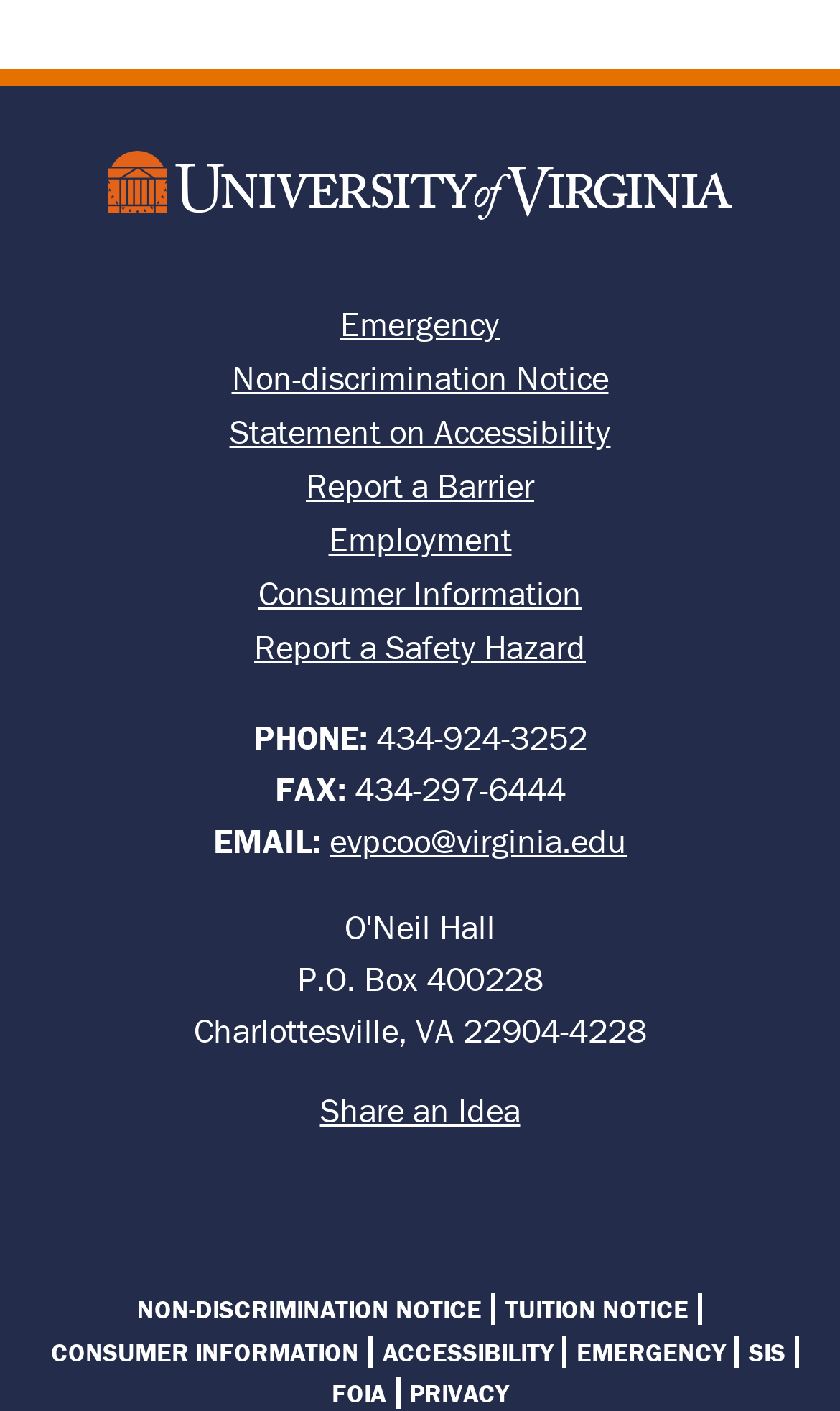Identify the bounding box coordinates for the UI element described as: "Report a Safety Hazard". The coordinates should be provided as four floats between 0 and 1: [left, top, right, bottom].

[0.303, 0.438, 0.697, 0.469]